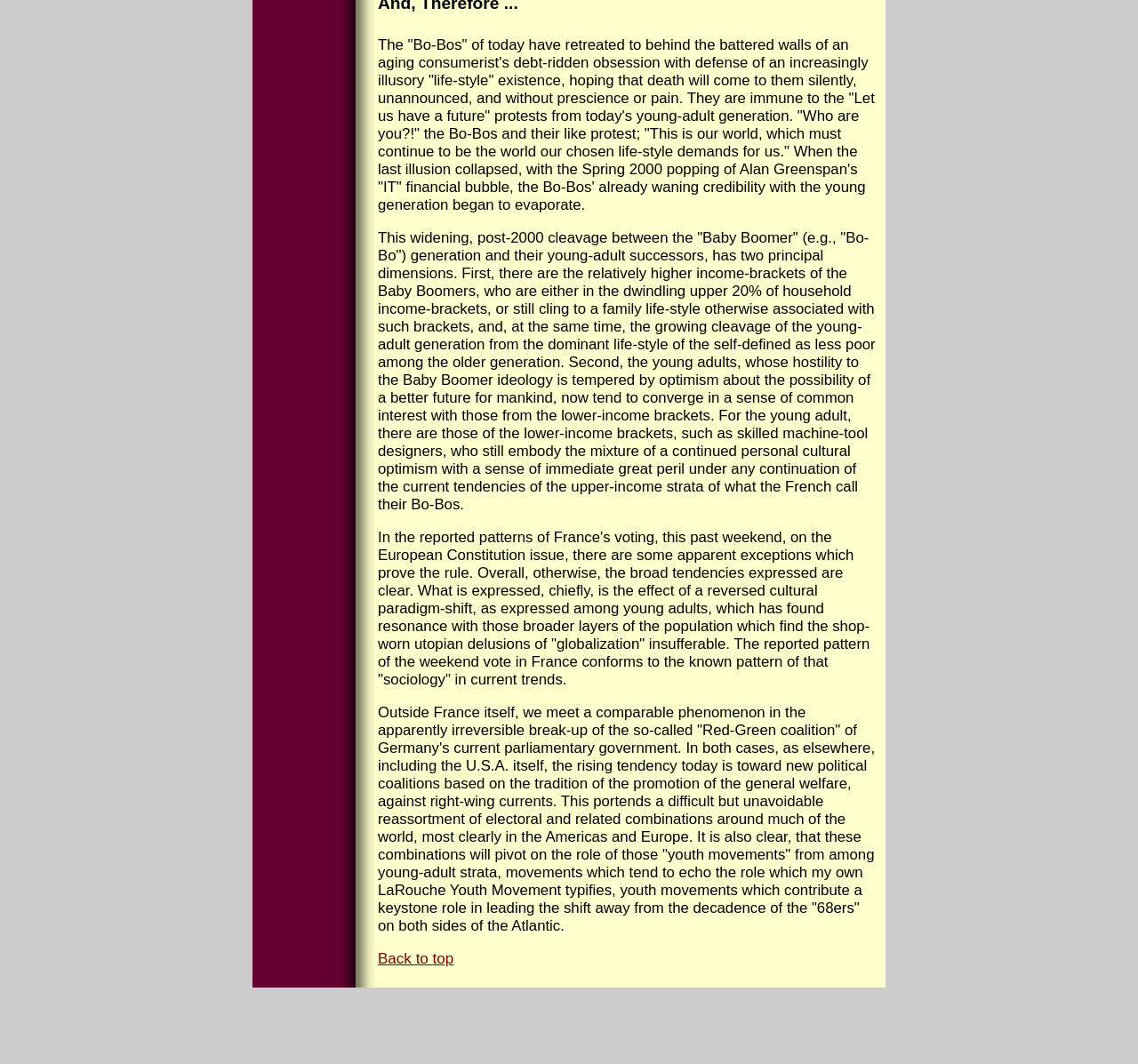What is the topic of the text? Examine the screenshot and reply using just one word or a brief phrase.

Baby Boomer generation